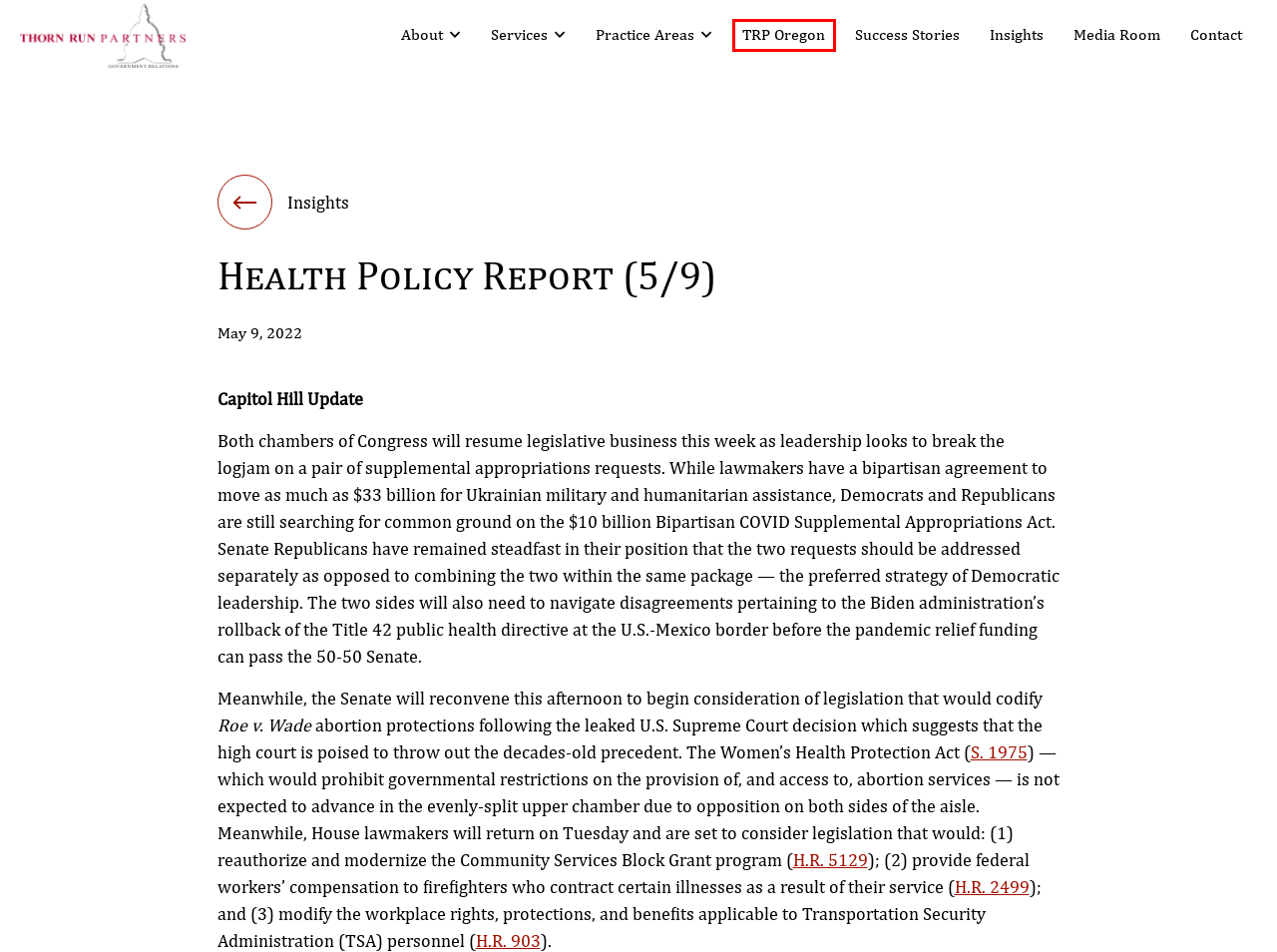View the screenshot of the webpage containing a red bounding box around a UI element. Select the most fitting webpage description for the new page shown after the element in the red bounding box is clicked. Here are the candidates:
A. Media Room - thornrun
B. TRP Oregon - thornrun
C. Success Stories Archive - thornrun
D. House E&C Unveils Long-Awaited UFA Reauthorization Legislative Package
E. Home - thornrun
F. Strategic Communications - thornrun
G. Contact - thornrun
H. Insights - thornrun

B